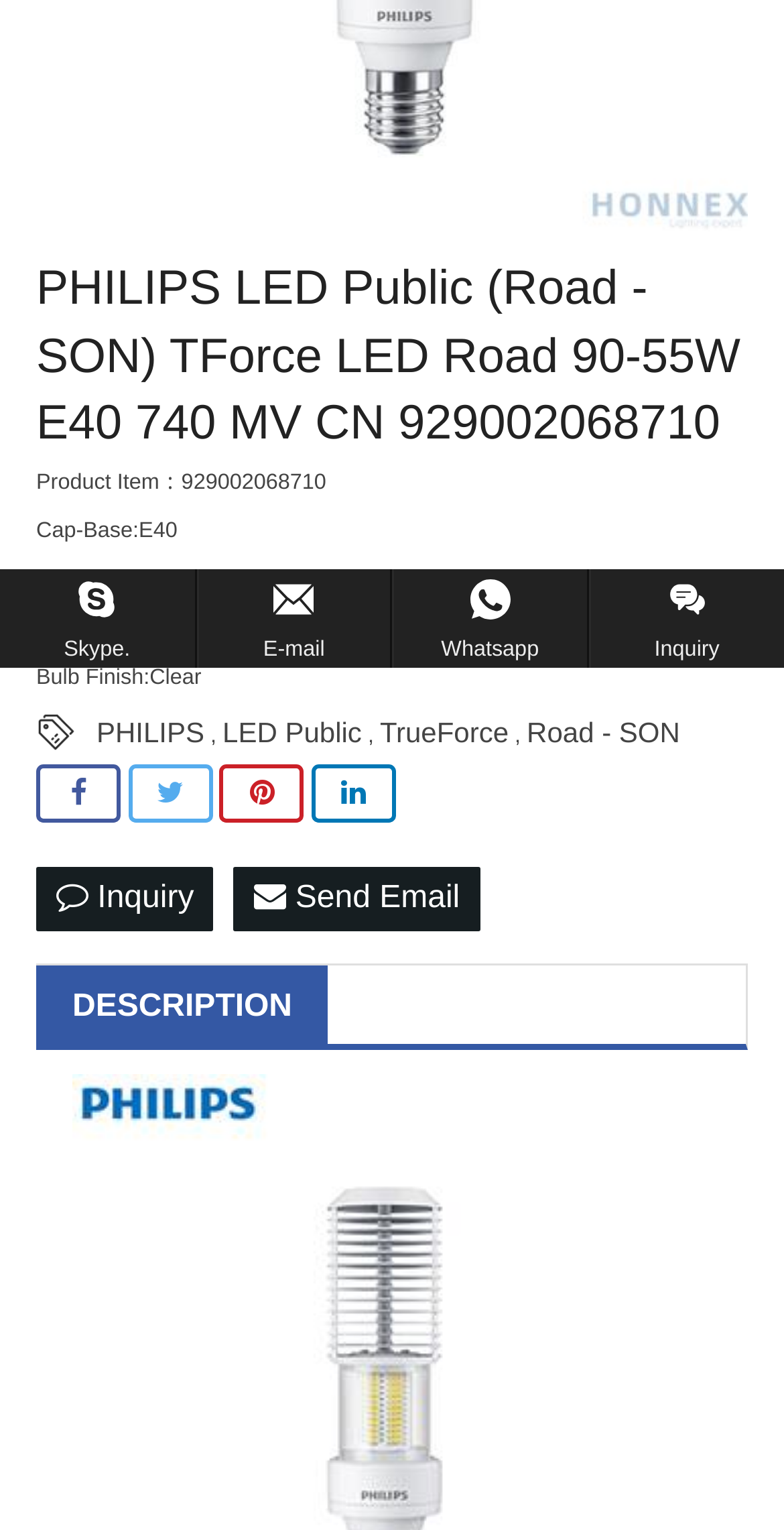From the screenshot, find the bounding box of the UI element matching this description: "title="Share this"". Supply the bounding box coordinates in the form [left, top, right, bottom], each a float between 0 and 1.

[0.397, 0.5, 0.505, 0.538]